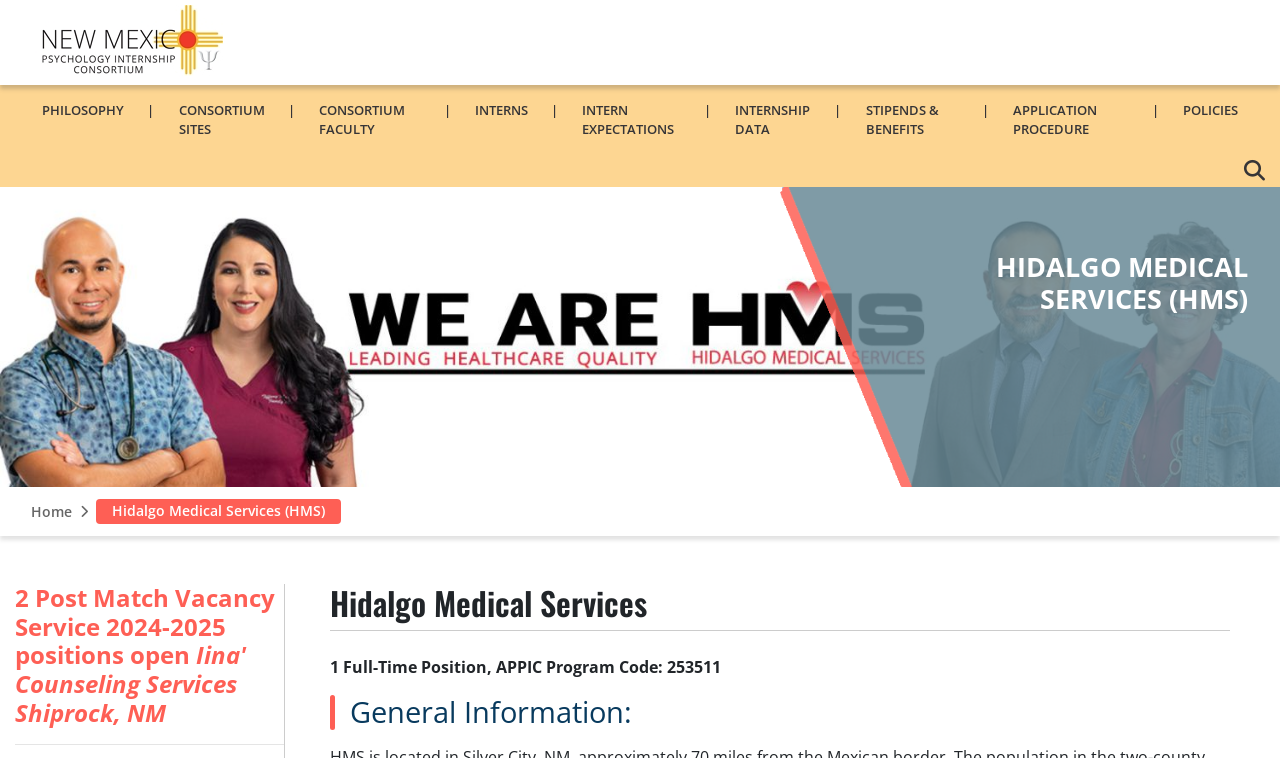Locate the bounding box coordinates of the segment that needs to be clicked to meet this instruction: "Go to the 'INTERNS' page".

[0.35, 0.112, 0.434, 0.18]